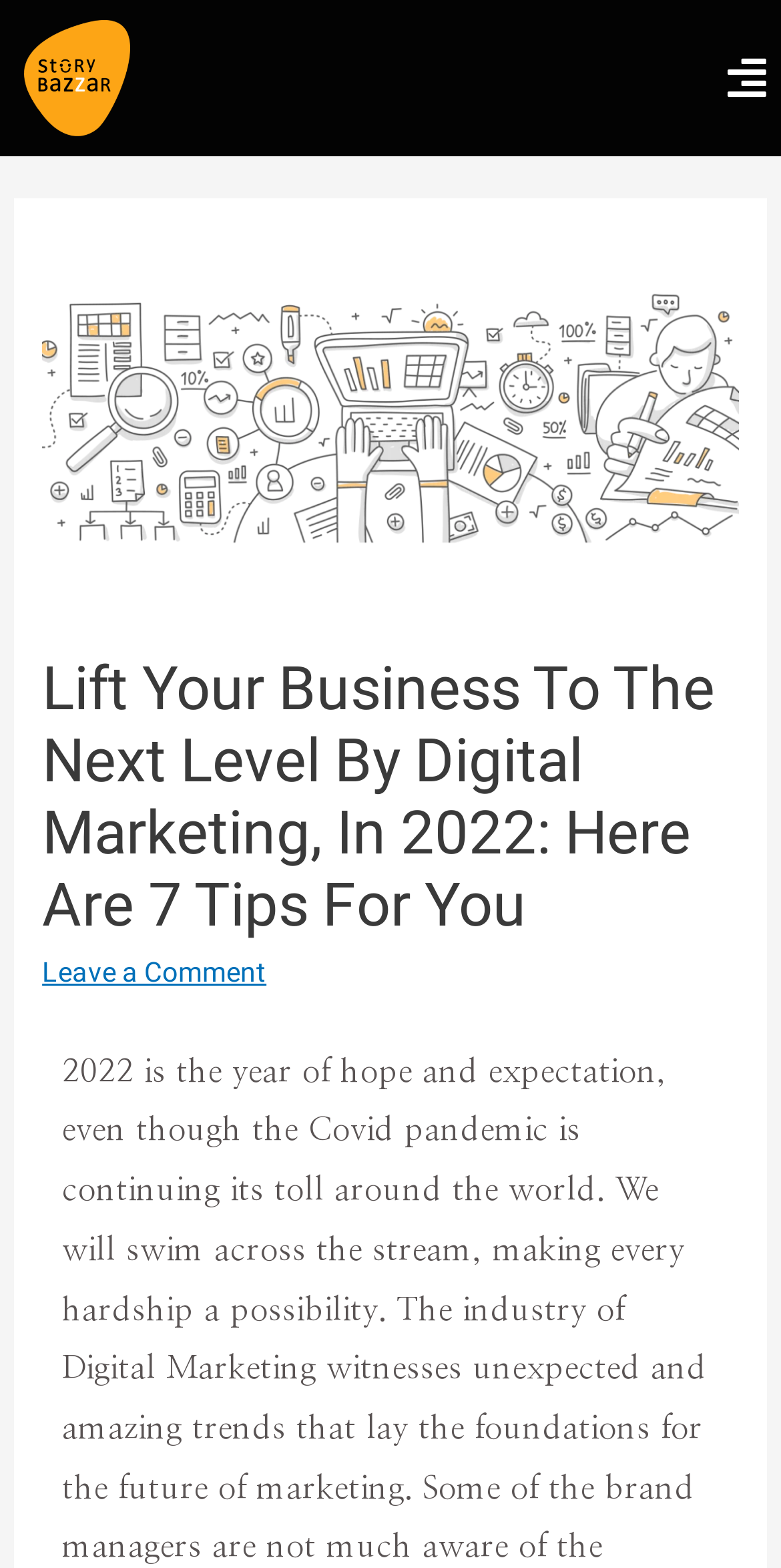Extract the top-level heading from the webpage and provide its text.

Lift Your Business To The Next Level By Digital Marketing, In 2022: Here Are 7 Tips For You